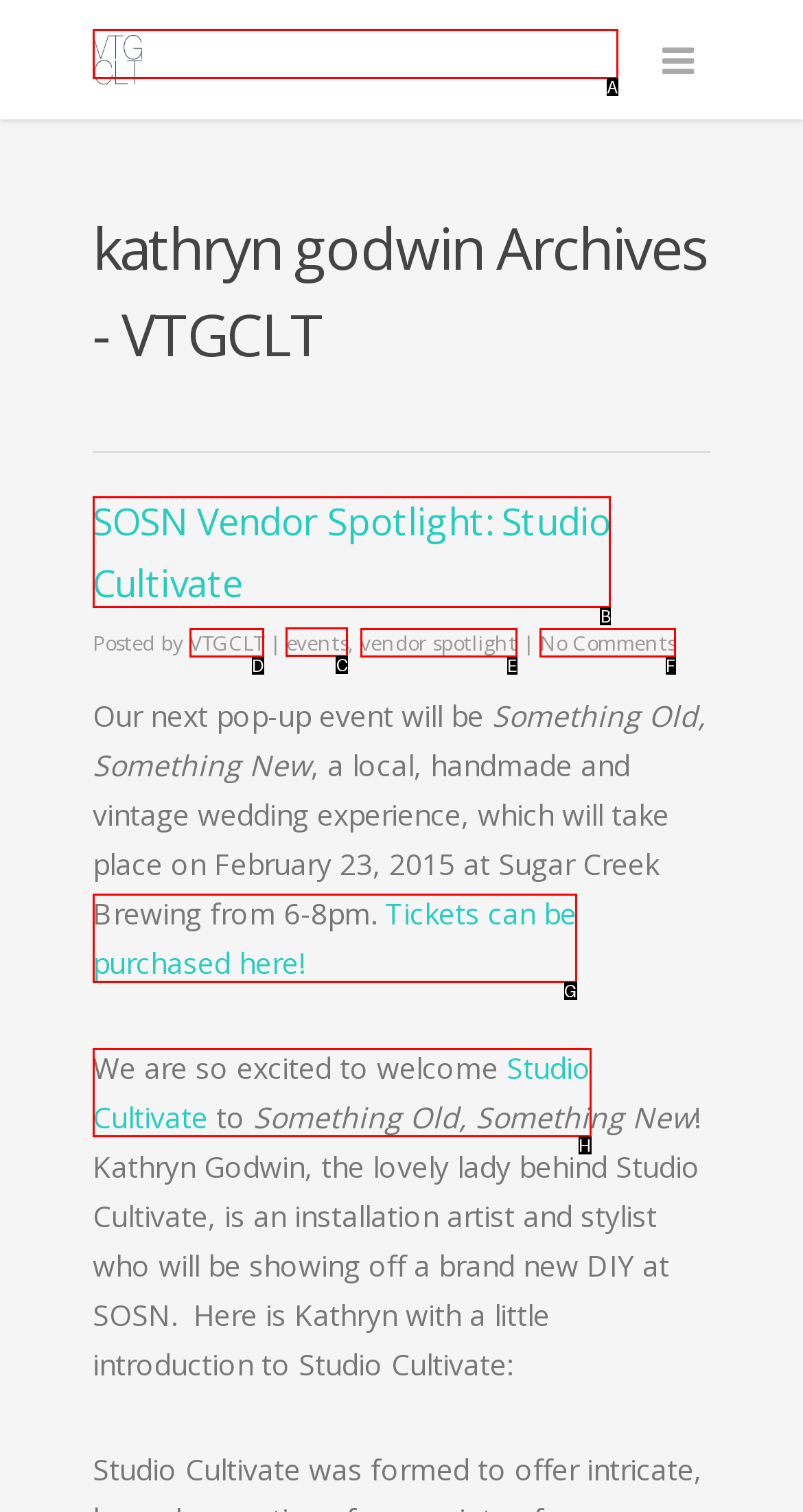What letter corresponds to the UI element to complete this task: View events page
Answer directly with the letter.

C